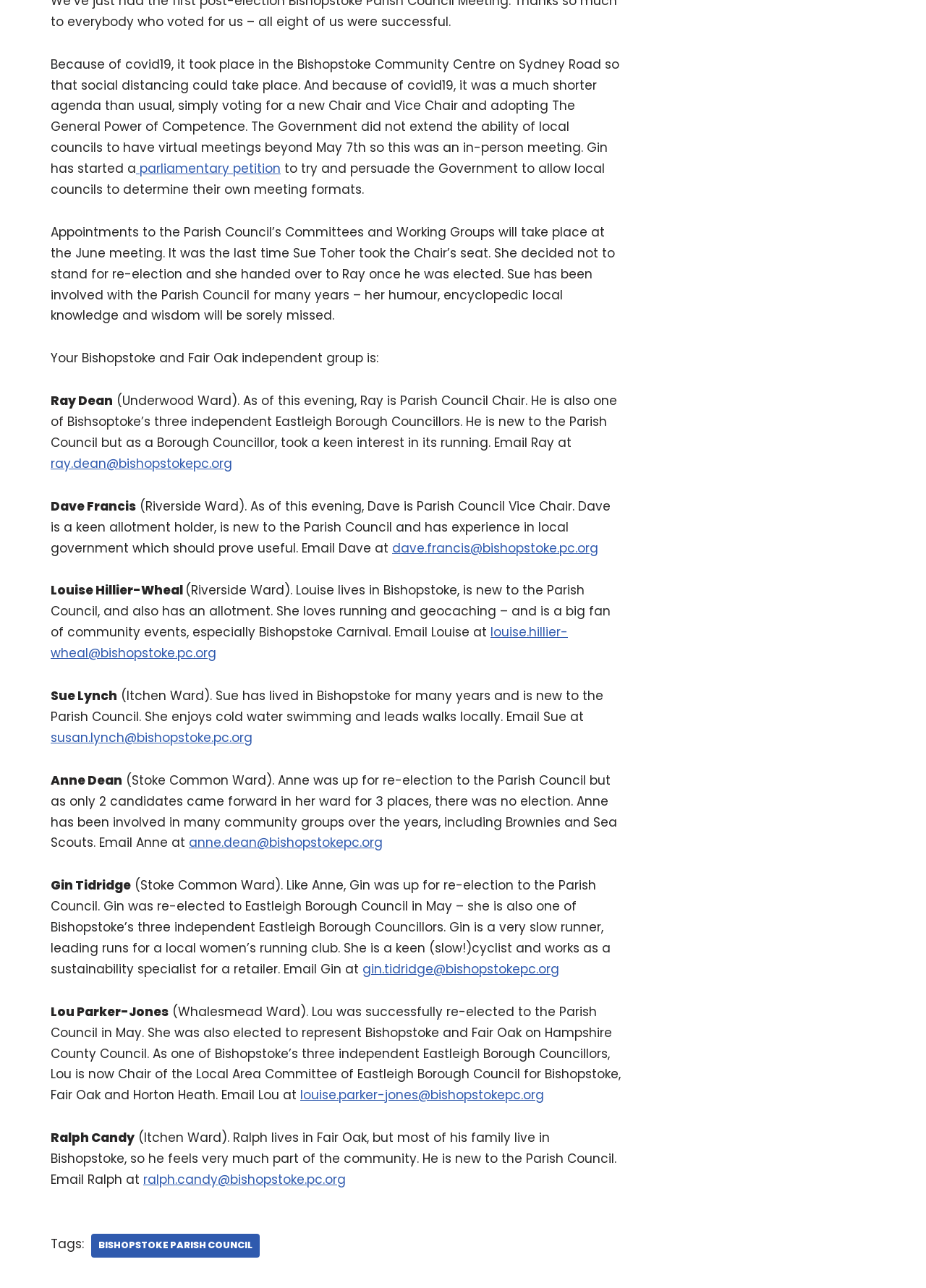Identify the bounding box coordinates of the section that should be clicked to achieve the task described: "go to Bishopstoke Parish Council".

[0.098, 0.958, 0.28, 0.976]